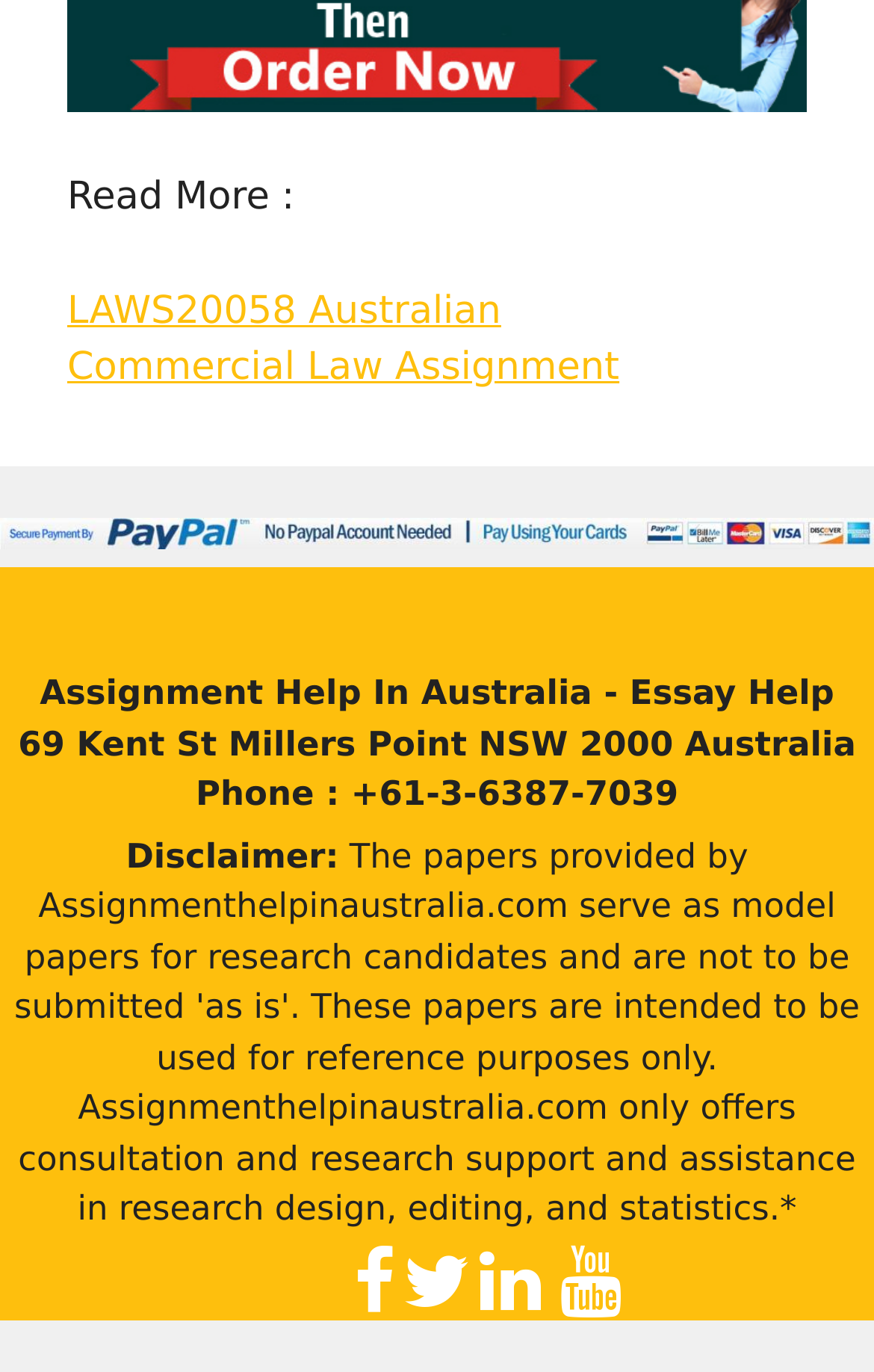Provide a brief response to the question below using one word or phrase:
What is the address of the company?

69 Kent St Millers Point NSW 2000 Australia